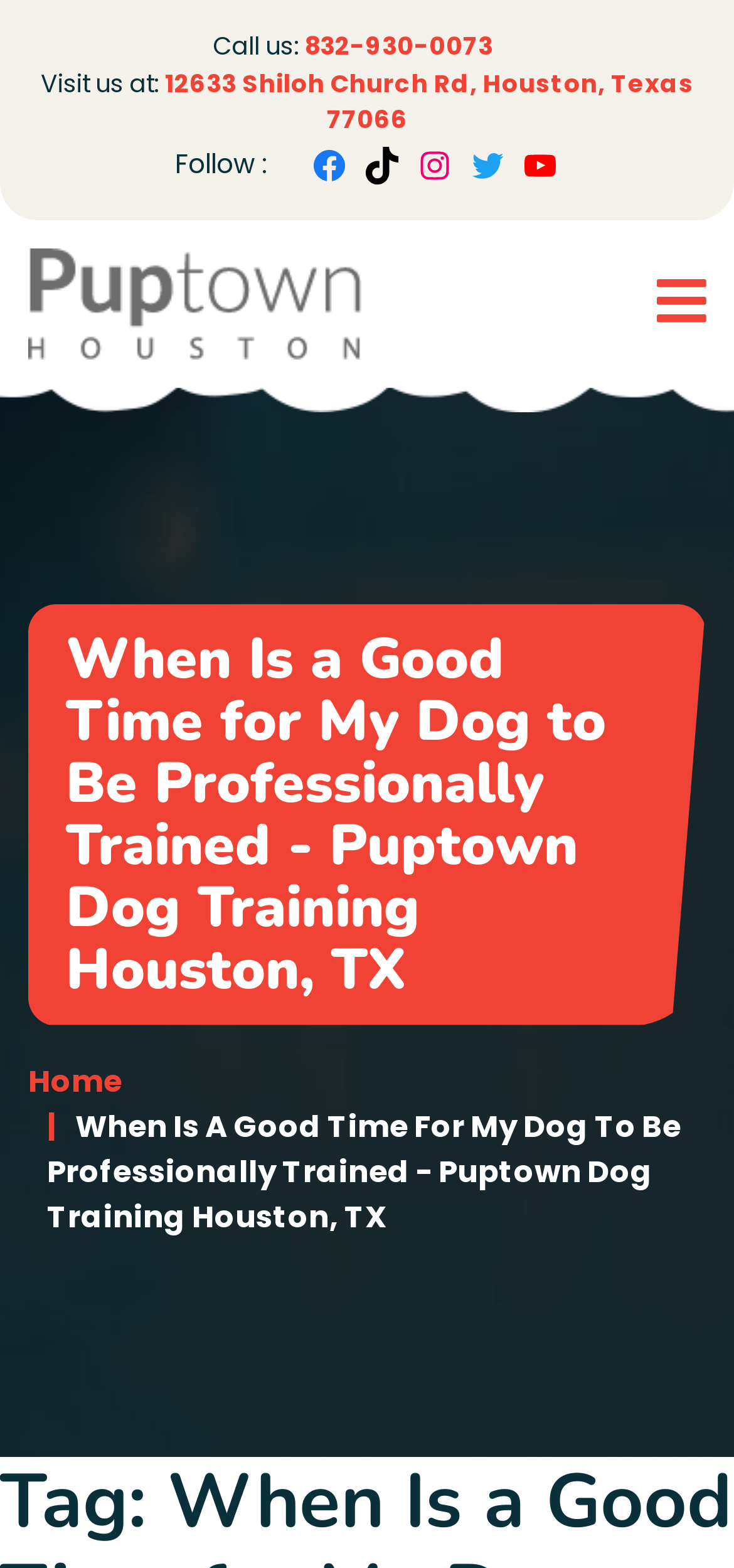Give a full account of the webpage's elements and their arrangement.

The webpage is about Puptown Dog Training in Houston, Texas. At the top, there is a section with contact information, including a "Call us" label and a phone number "832-930-0073" to the right of it. Below this, there is a "Visit us at" label with the address "12633 Shiloh Church Rd, Houston, Texas 77066" to the right of it.

To the right of the contact information, there are five social media links, namely Facebook, TikTok, Instagram, Twitter, and YouTube, arranged horizontally. 

Below the contact information, there is a prominent link "Puptown Houston Dog Training in Houston Texas" with an accompanying image. This link is centered on the page.

The main content of the webpage is headed by a title "When Is a Good Time for My Dog to Be Professionally Trained - Puptown Dog Training Houston, TX", which spans almost the entire width of the page. Below this title, there is a breadcrumb navigation section with a "Home" link on the left.

Overall, the webpage has a clear structure, with contact information and social media links at the top, followed by a prominent link and image, and then the main content with a title and navigation section.